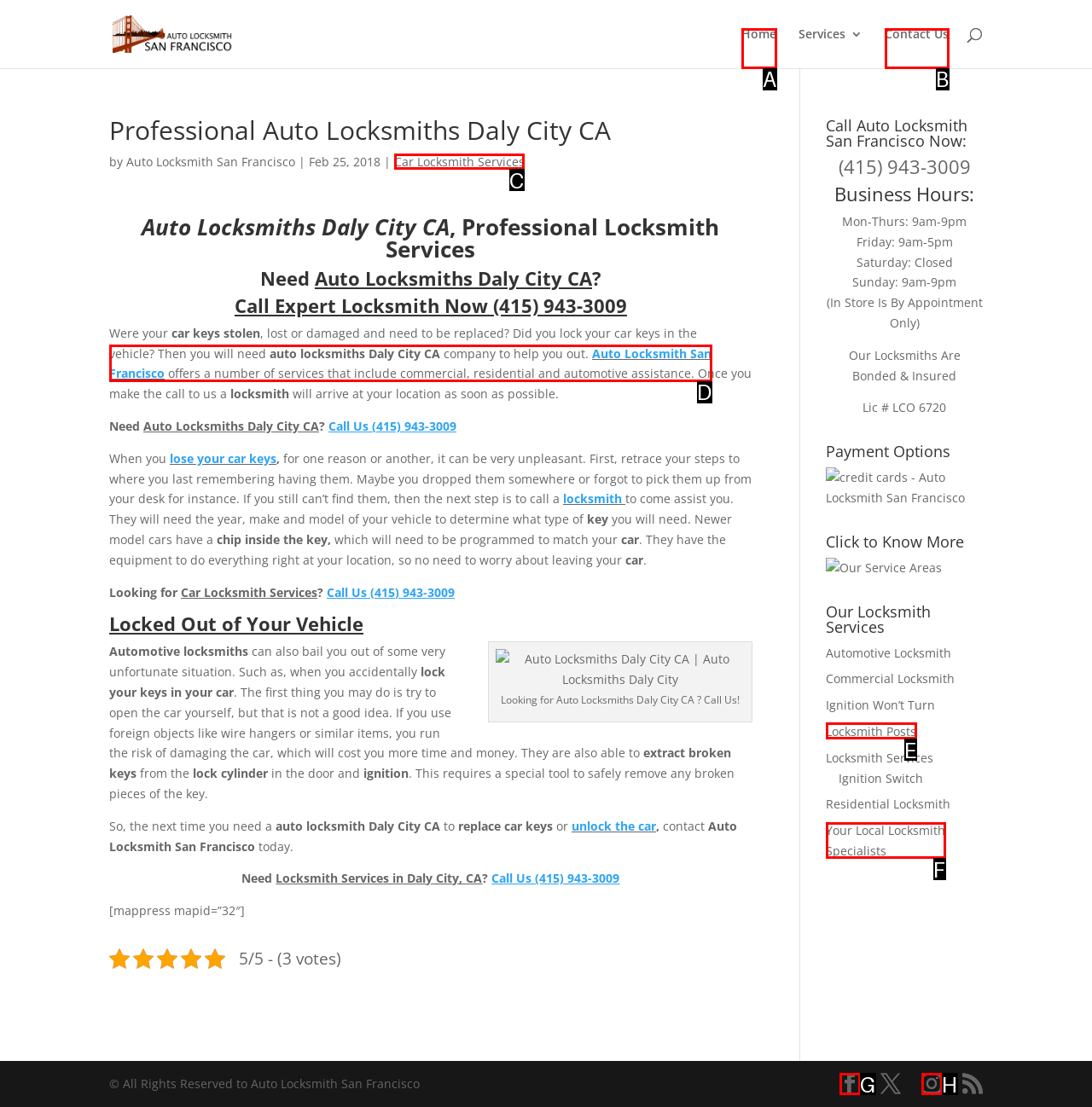Identify the correct lettered option to click in order to perform this task: Click on 'Car Locksmith Services'. Respond with the letter.

C